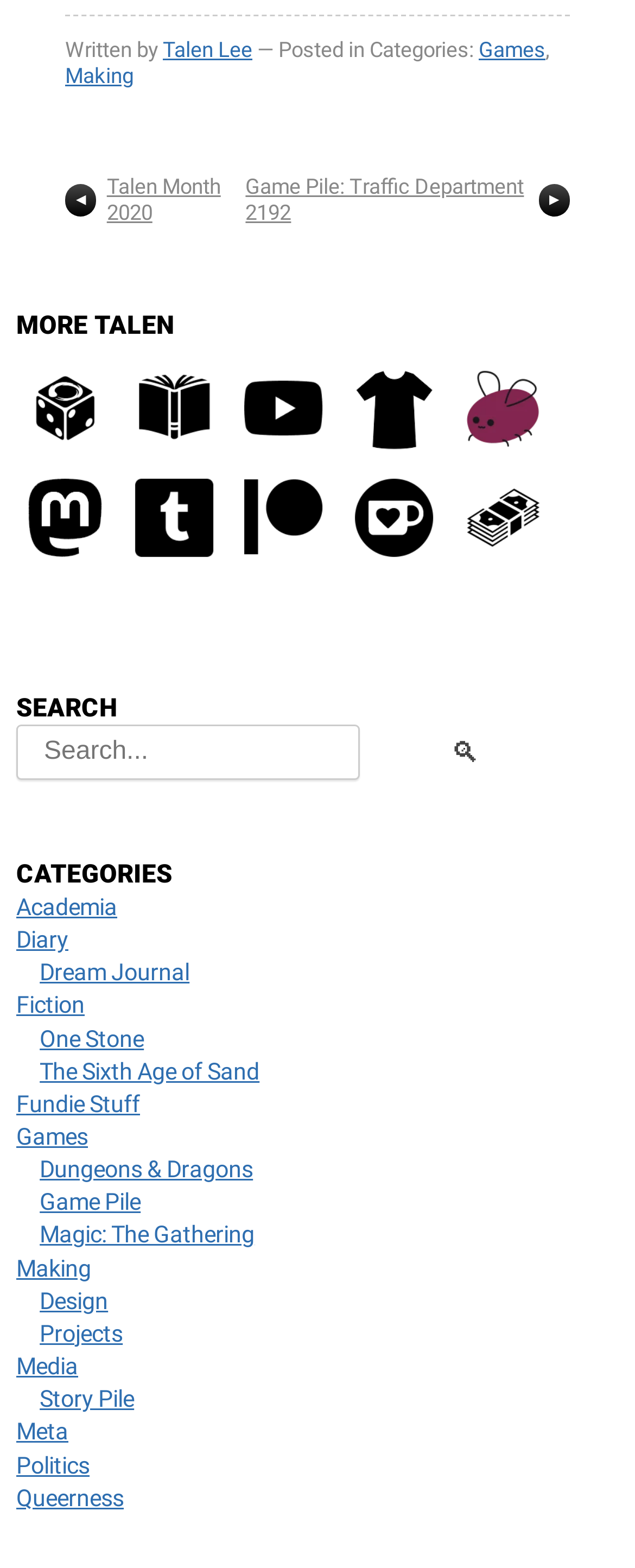Using the format (top-left x, top-left y, bottom-right x, bottom-right y), provide the bounding box coordinates for the described UI element. All values should be floating point numbers between 0 and 1: Talen Month 2020

[0.168, 0.112, 0.387, 0.144]